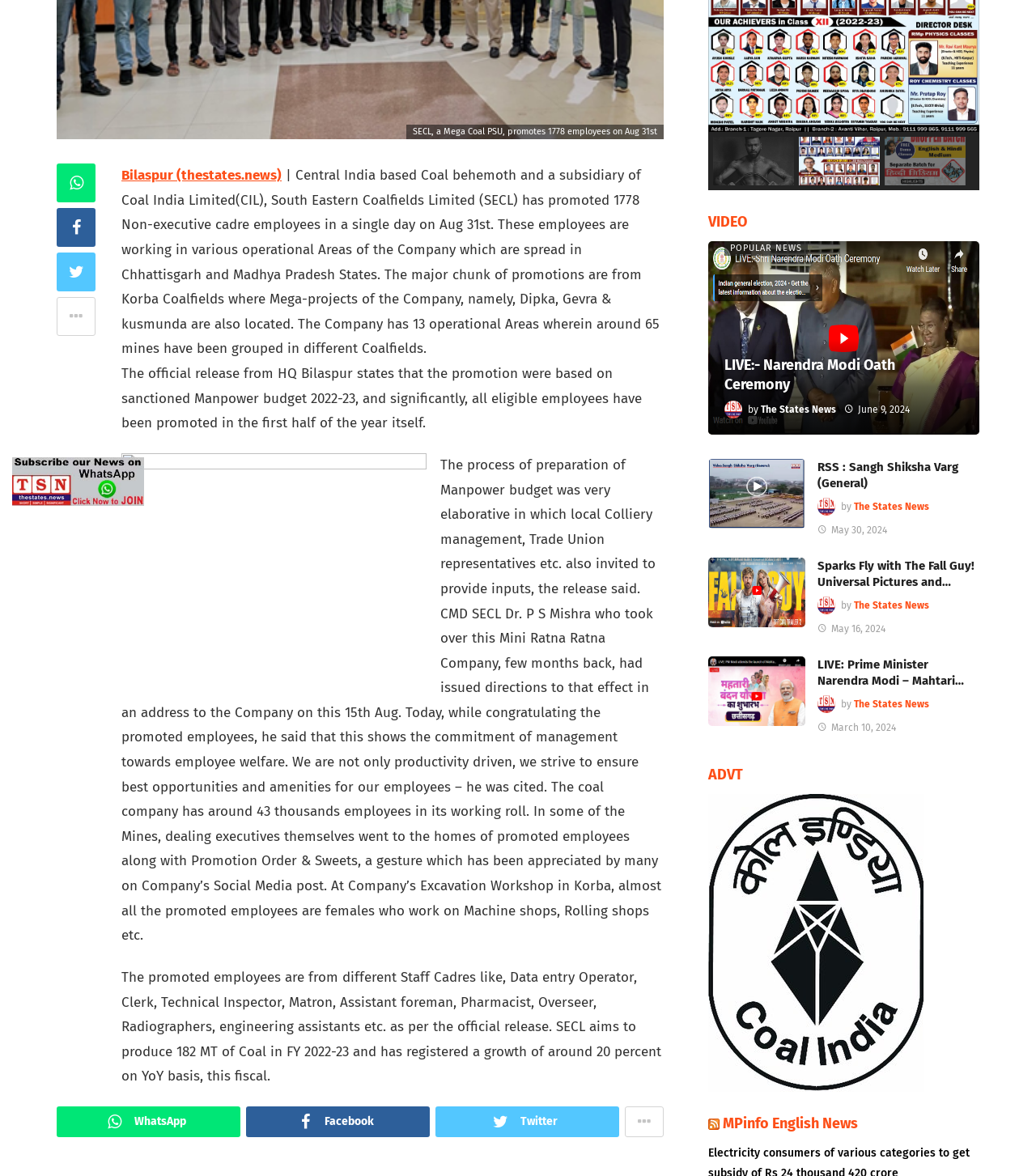Bounding box coordinates are specified in the format (top-left x, top-left y, bottom-right x, bottom-right y). All values are floating point numbers bounded between 0 and 1. Please provide the bounding box coordinate of the region this sentence describes: Facebook

[0.238, 0.941, 0.415, 0.967]